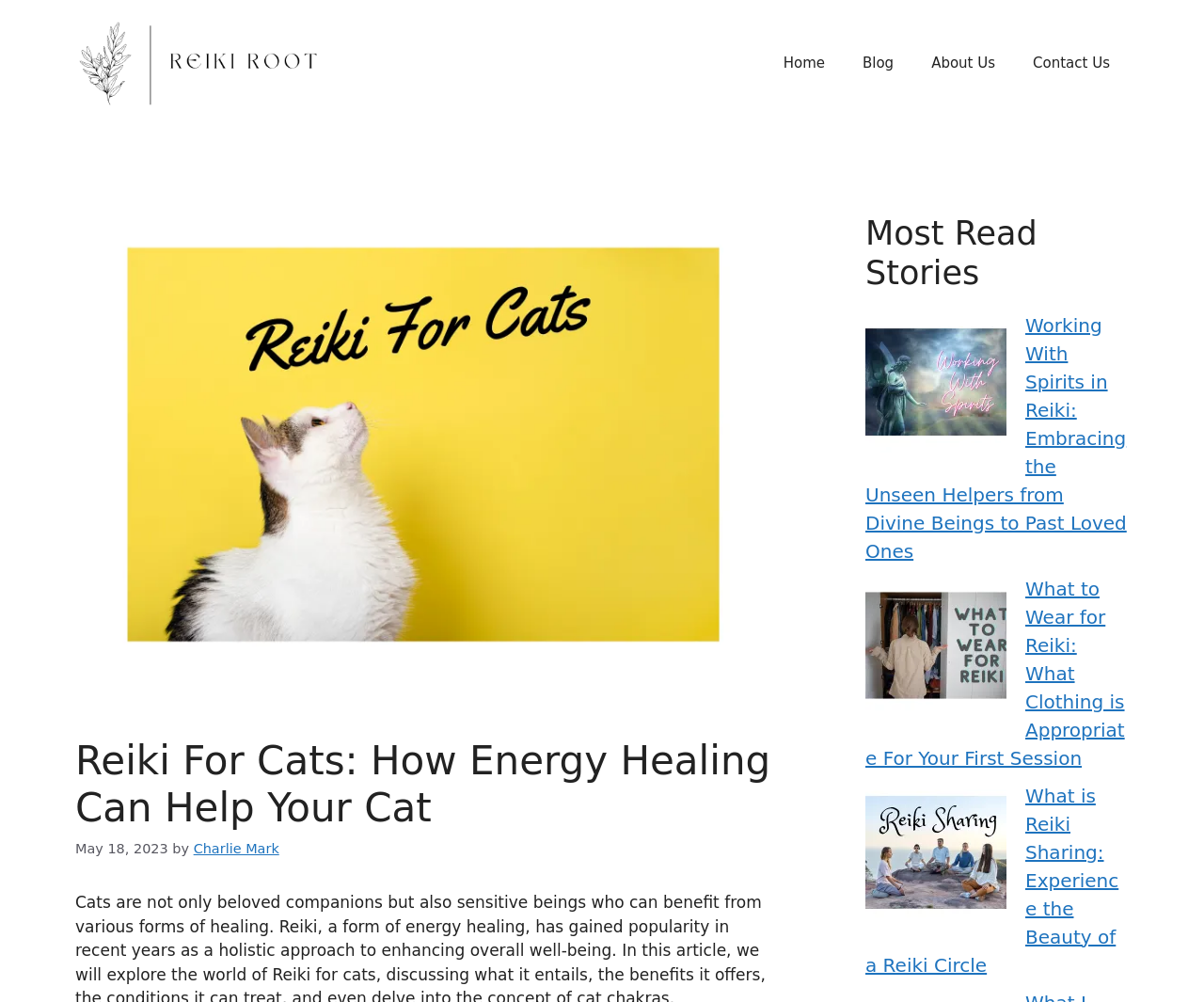What is the name of the website?
From the image, respond with a single word or phrase.

Reiki Root